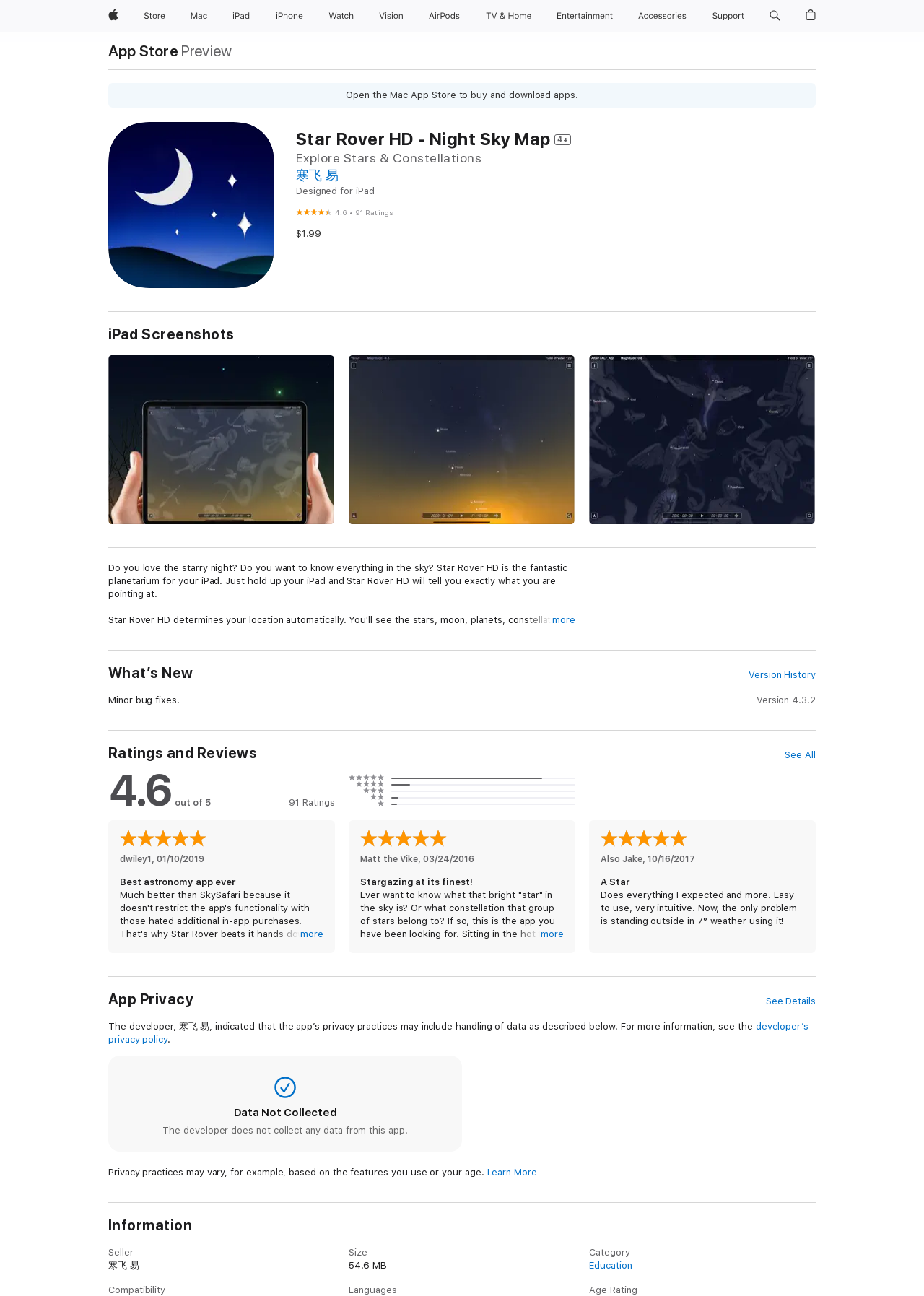Find the bounding box coordinates of the element to click in order to complete the given instruction: "Call the phone number 1800 233 734."

None